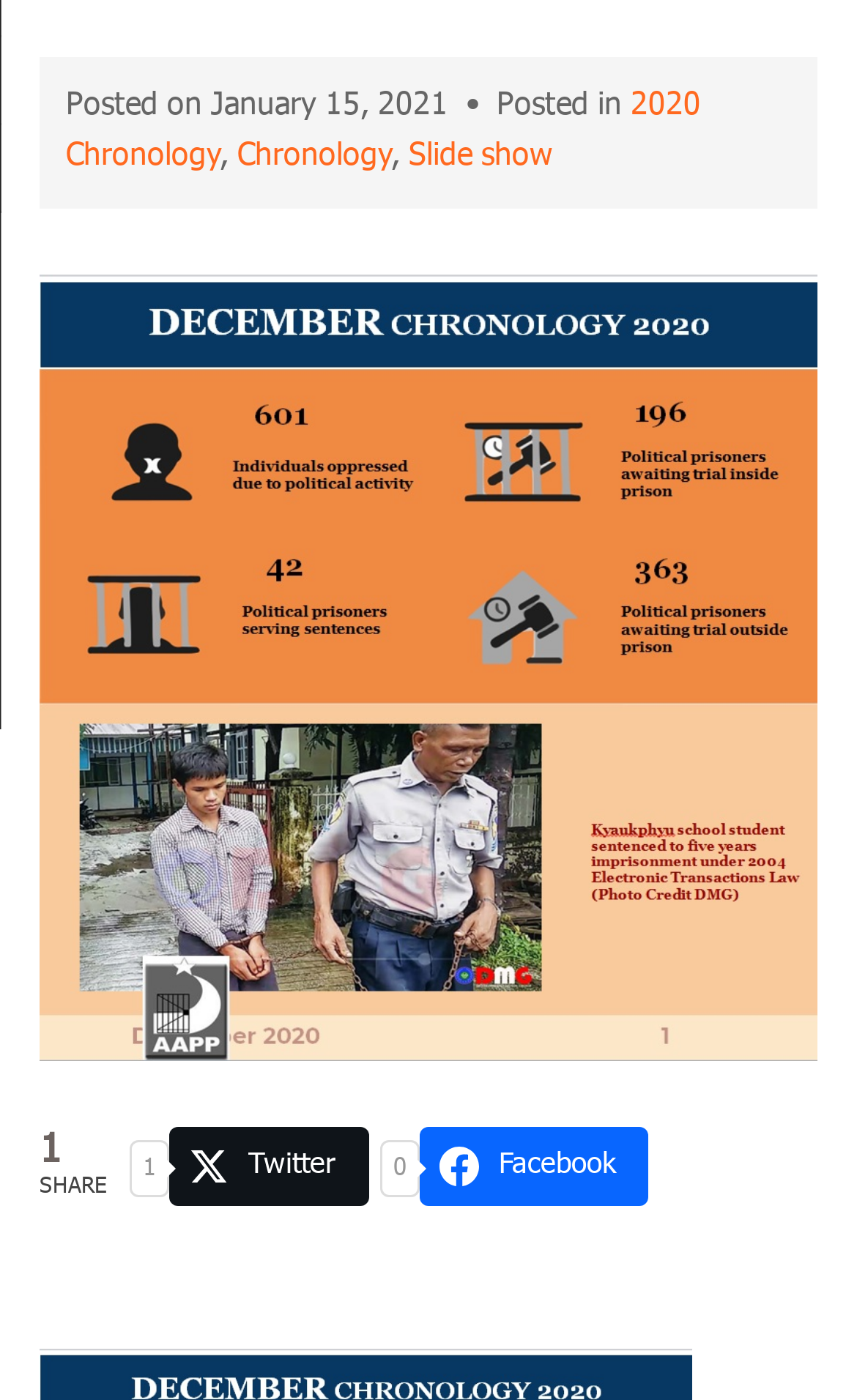Identify the bounding box for the element characterized by the following description: "Slide show".

[0.477, 0.095, 0.644, 0.128]